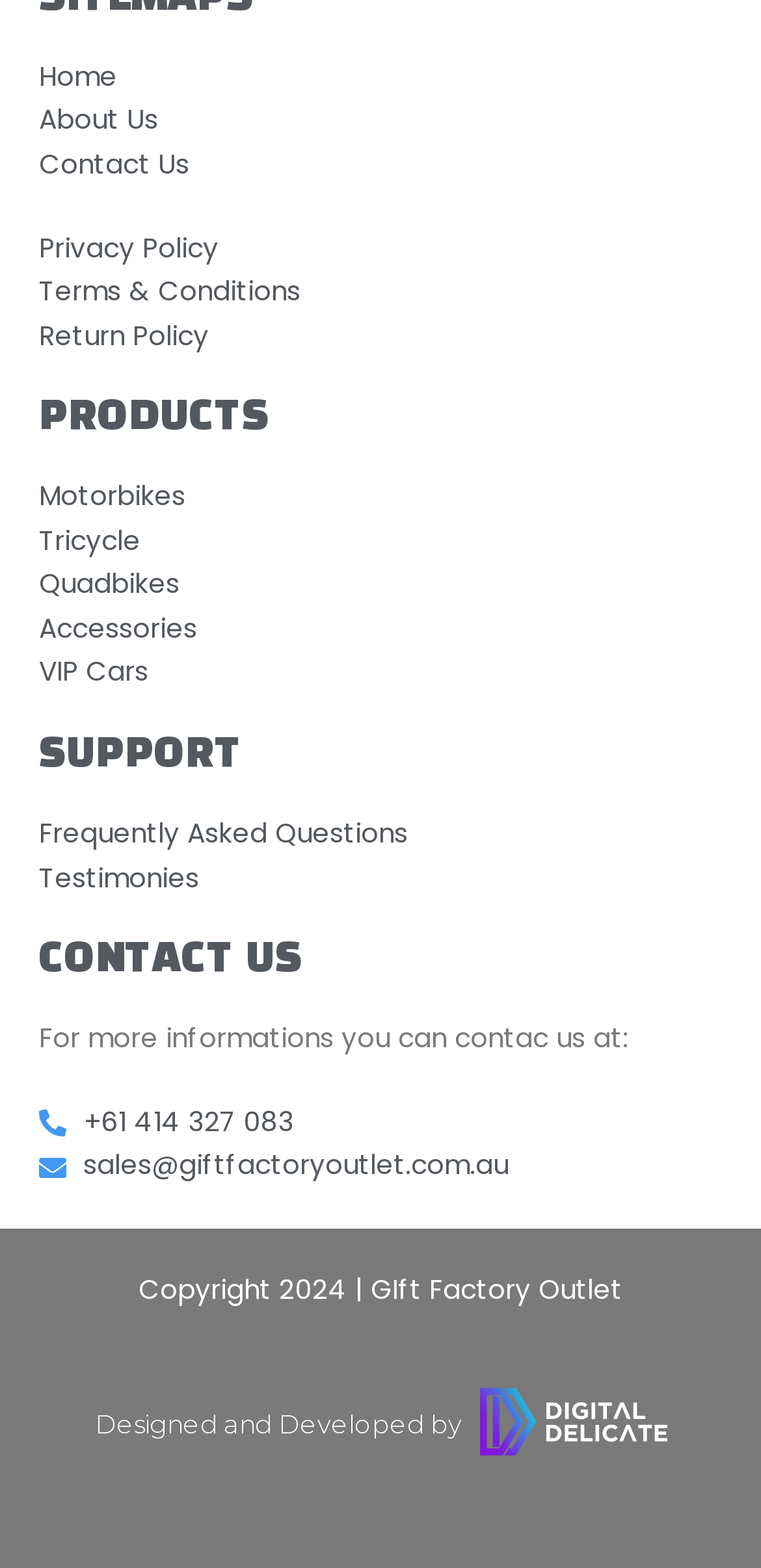Show the bounding box coordinates for the element that needs to be clicked to execute the following instruction: "read terms and conditions". Provide the coordinates in the form of four float numbers between 0 and 1, i.e., [left, top, right, bottom].

[0.051, 0.173, 0.949, 0.201]